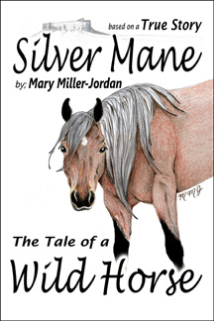Is the book part of a series?
Respond to the question with a single word or phrase according to the image.

Yes